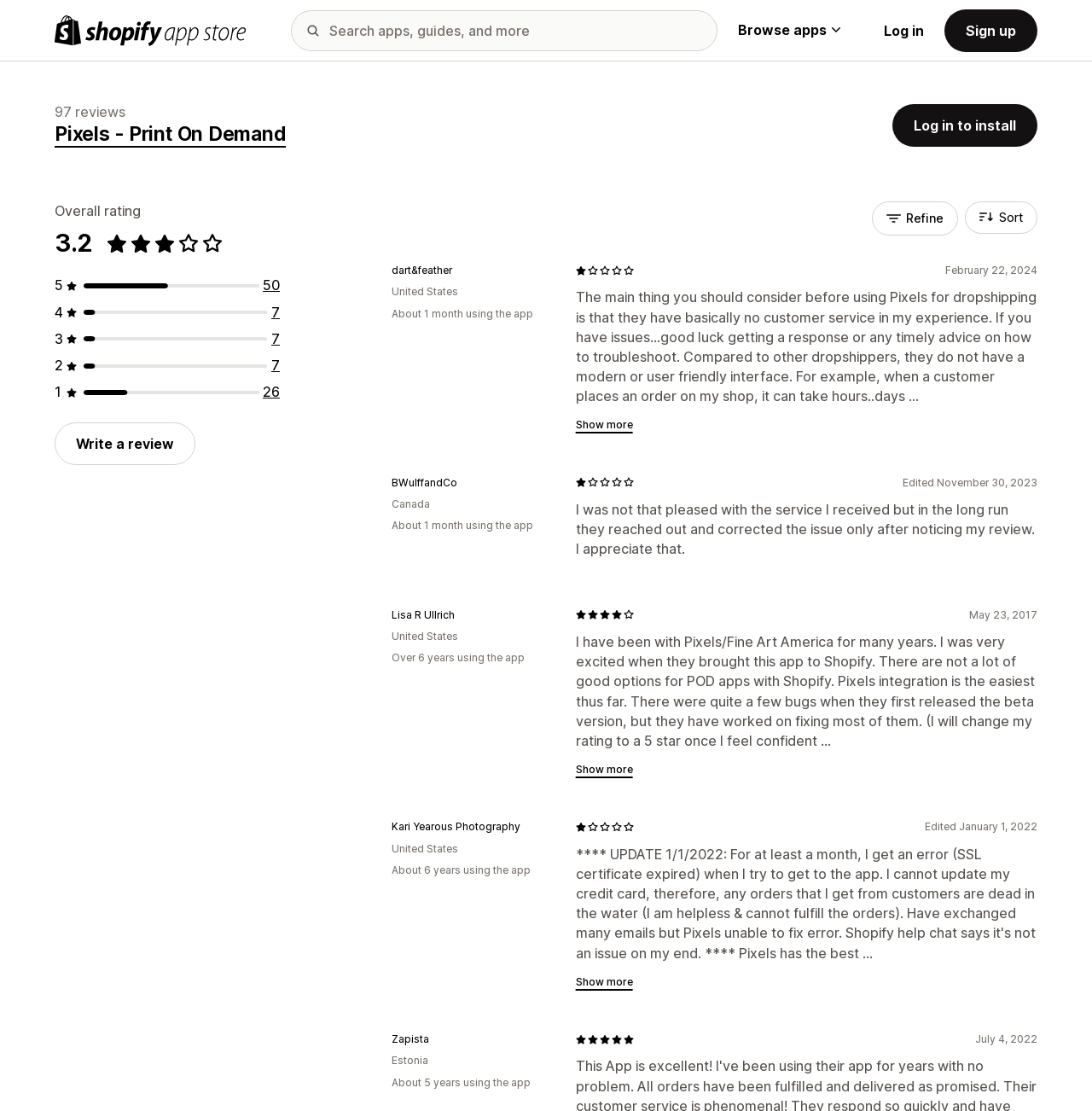Determine the heading of the webpage and extract its text content.

Pixels ‑ Print On Demand
97 reviews